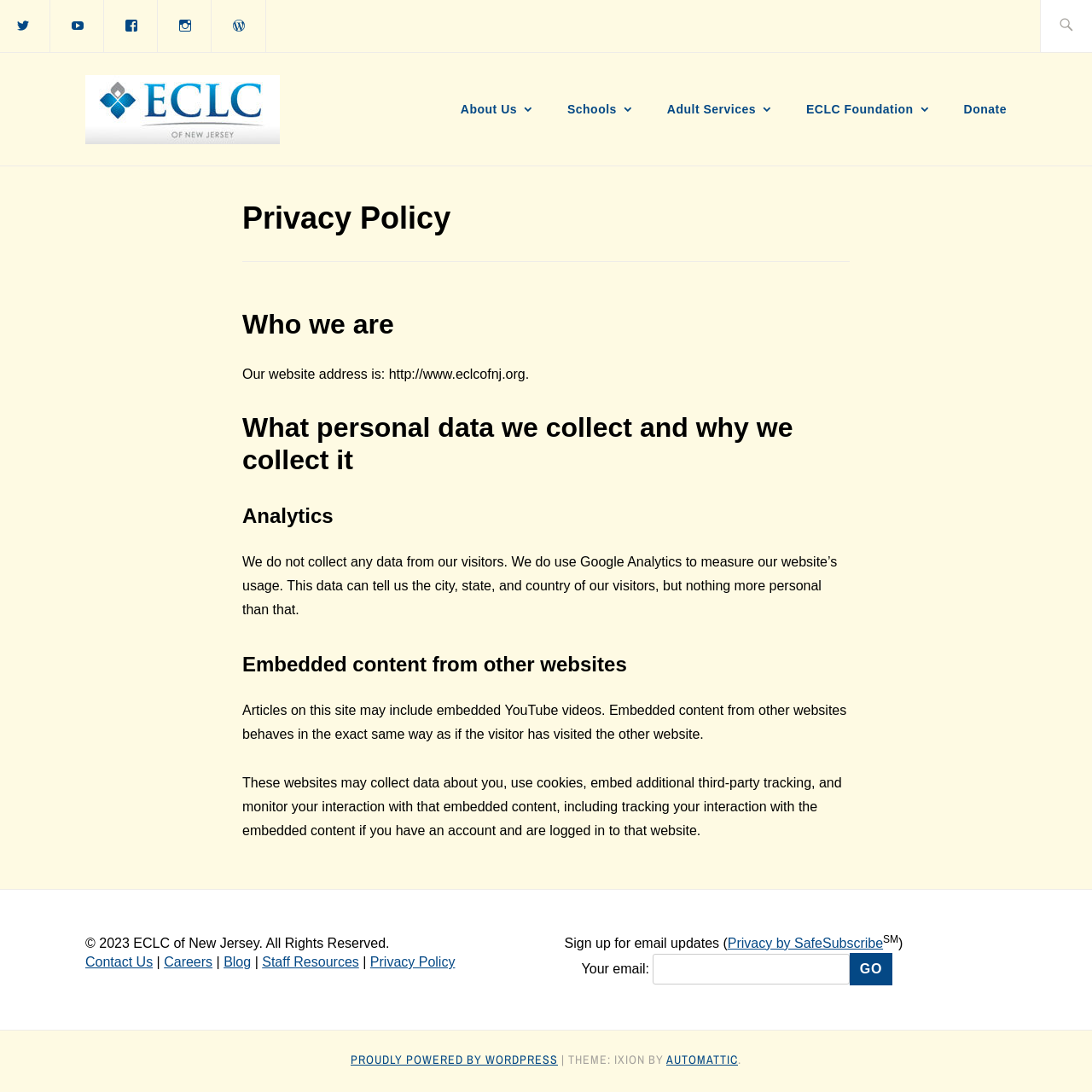What type of content may include embedded YouTube videos?
Provide a detailed answer to the question, using the image to inform your response.

The text under the 'Embedded content from other websites' heading states that articles on this site may include embedded YouTube videos, and these embedded contents behave in the same way as if the visitor has visited the other website.